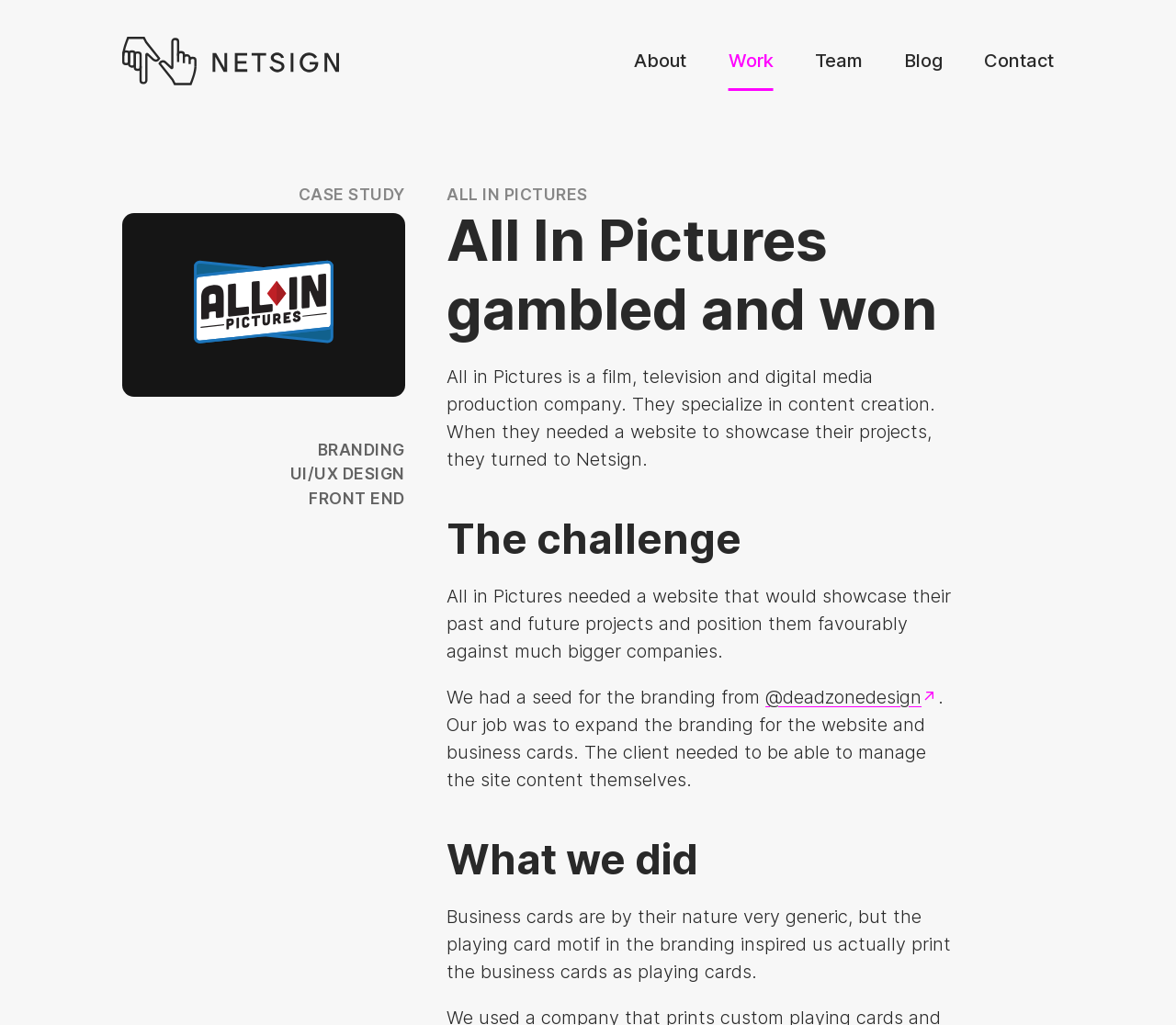Carefully examine the image and provide an in-depth answer to the question: What type of company is All In Pictures?

Based on the text 'All in Pictures is a film, television and digital media production company.', it can be inferred that All In Pictures is a film production company.